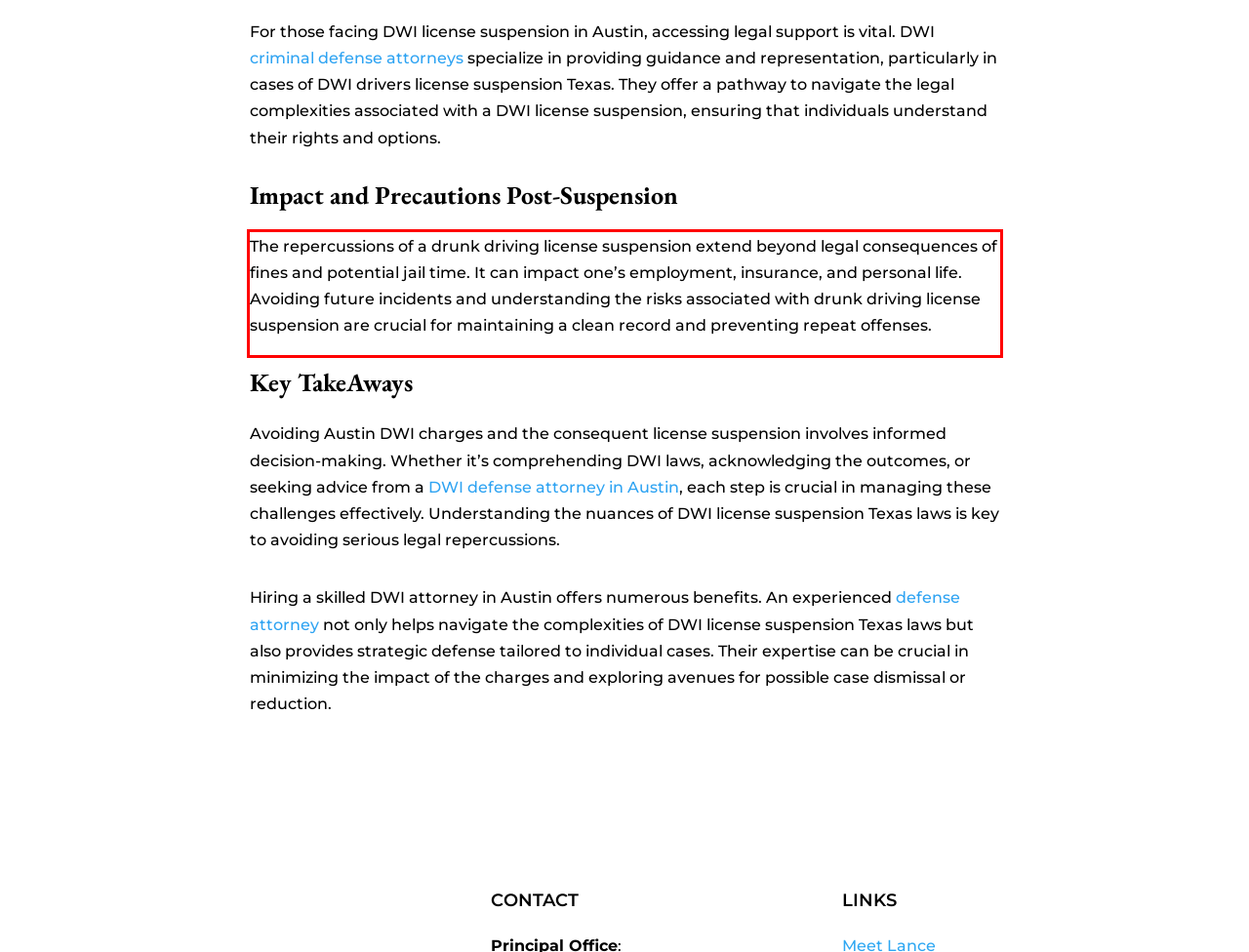Please use OCR to extract the text content from the red bounding box in the provided webpage screenshot.

The repercussions of a drunk driving license suspension extend beyond legal consequences of fines and potential jail time. It can impact one’s employment, insurance, and personal life. Avoiding future incidents and understanding the risks associated with drunk driving license suspension are crucial for maintaining a clean record and preventing repeat offenses.